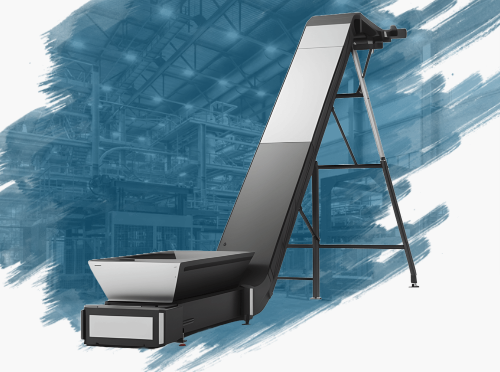Provide an in-depth description of the image.

The image showcases a Chain Feeder Redler, a specialized device designed for the efficient transport of refuse-derived fuel (RDF) and other bulk materials that share similar physical and chemical characteristics. The design features a prominent inclined conveyor system with a sleek, modern aesthetic, featuring a robust hopper at the top for loading materials. 

The construction emphasizes modularity, allowing for seamless integration into existing systems. This is complemented by energy-efficient engineering that incorporates wear-resistant plastics, significantly reducing electricity consumption. Notably, the device’s dimensions and adjustable linear speed are optimized to achieve maximum operational efficiency while maintaining the quality of the transported medium.

The industrial setting in the background suggests applicability in manufacturing or waste management environments, showcasing the Chain Feeder Redler as a practical solution for handling bulk materials effectively and sustainably.